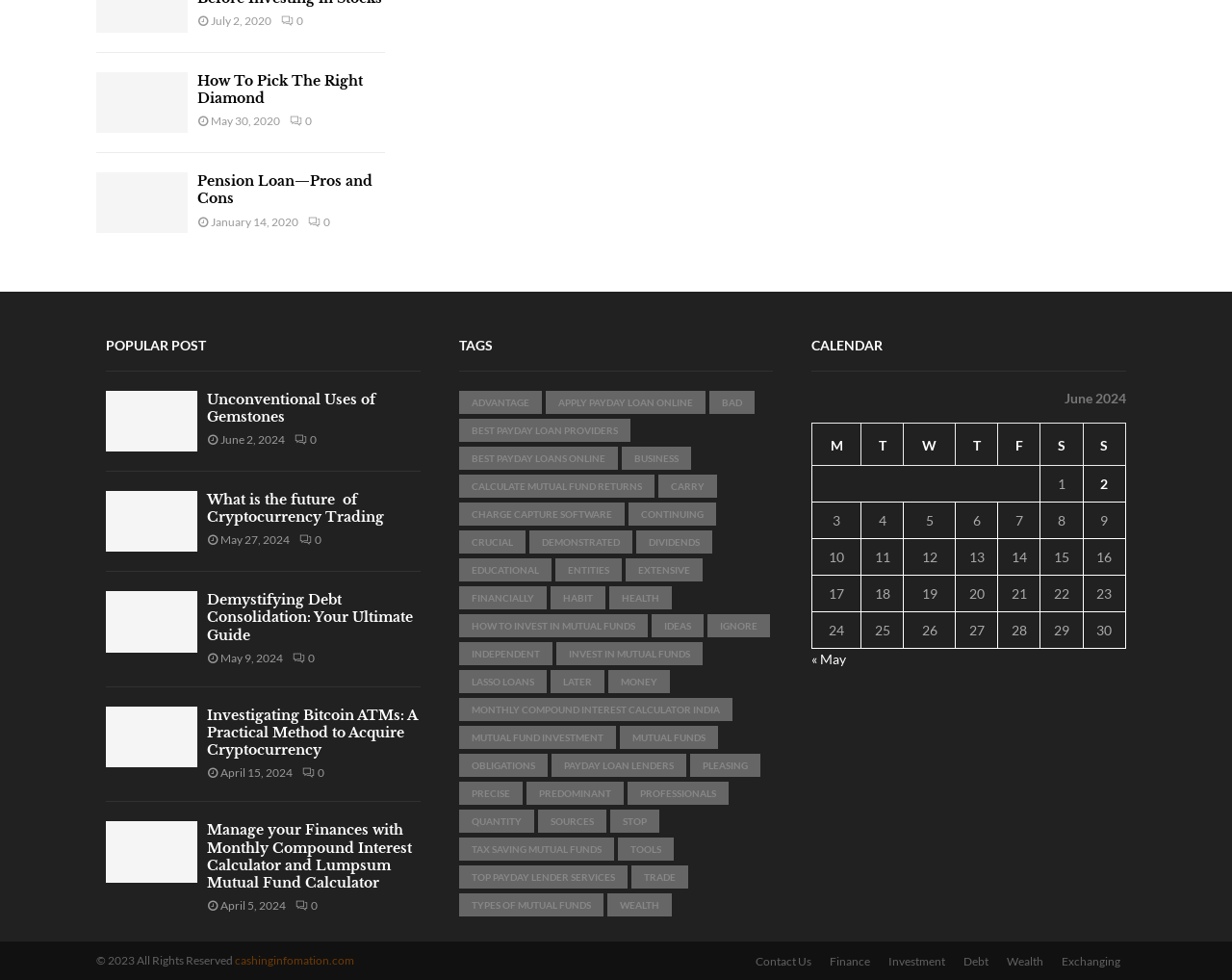Predict the bounding box of the UI element based on the description: "Best payday loans online". The coordinates should be four float numbers between 0 and 1, formatted as [left, top, right, bottom].

[0.372, 0.455, 0.501, 0.479]